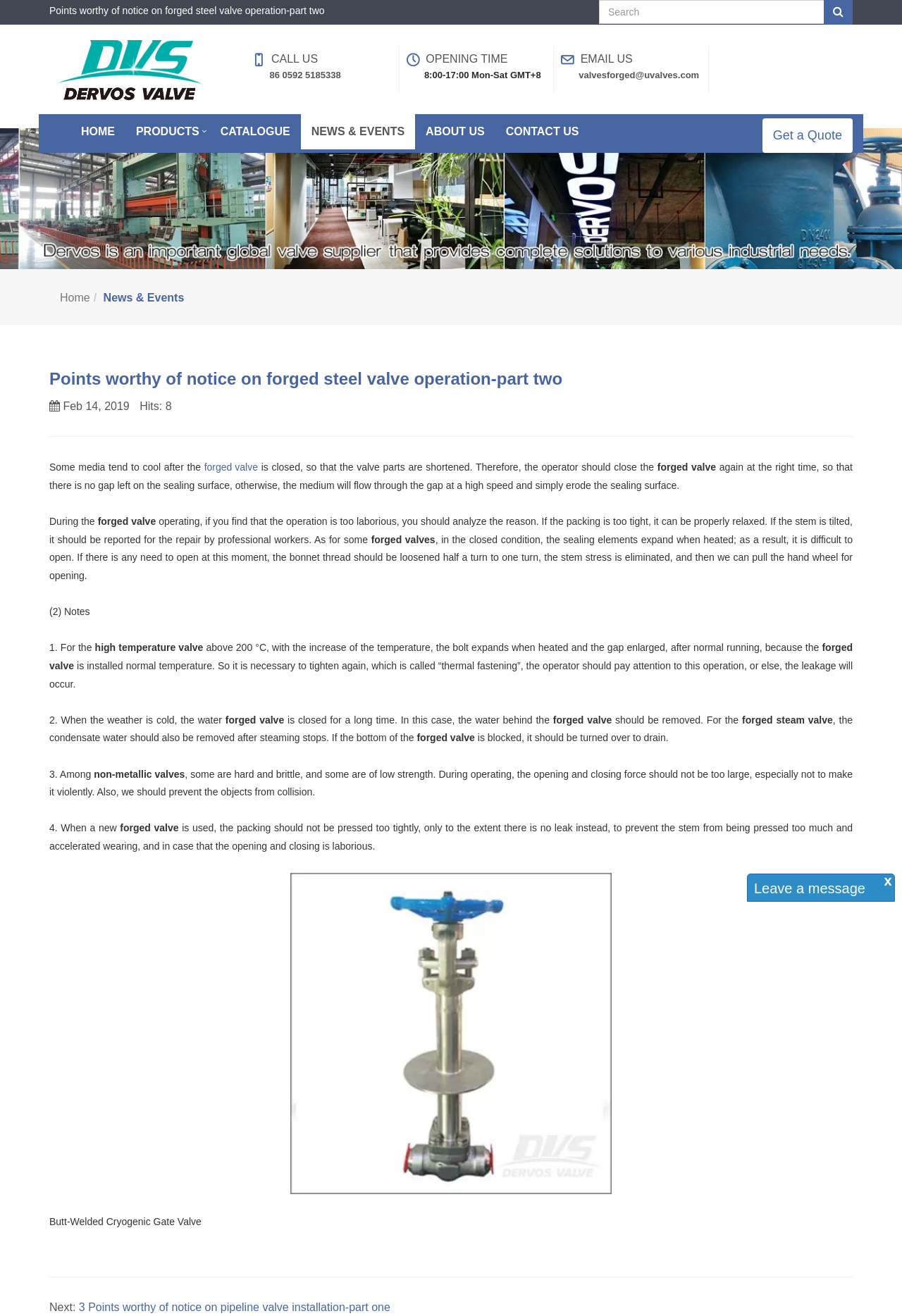Respond to the following question with a brief word or phrase:
What should be done when the forged valve is closed for a long time?

Remove the water behind the valve